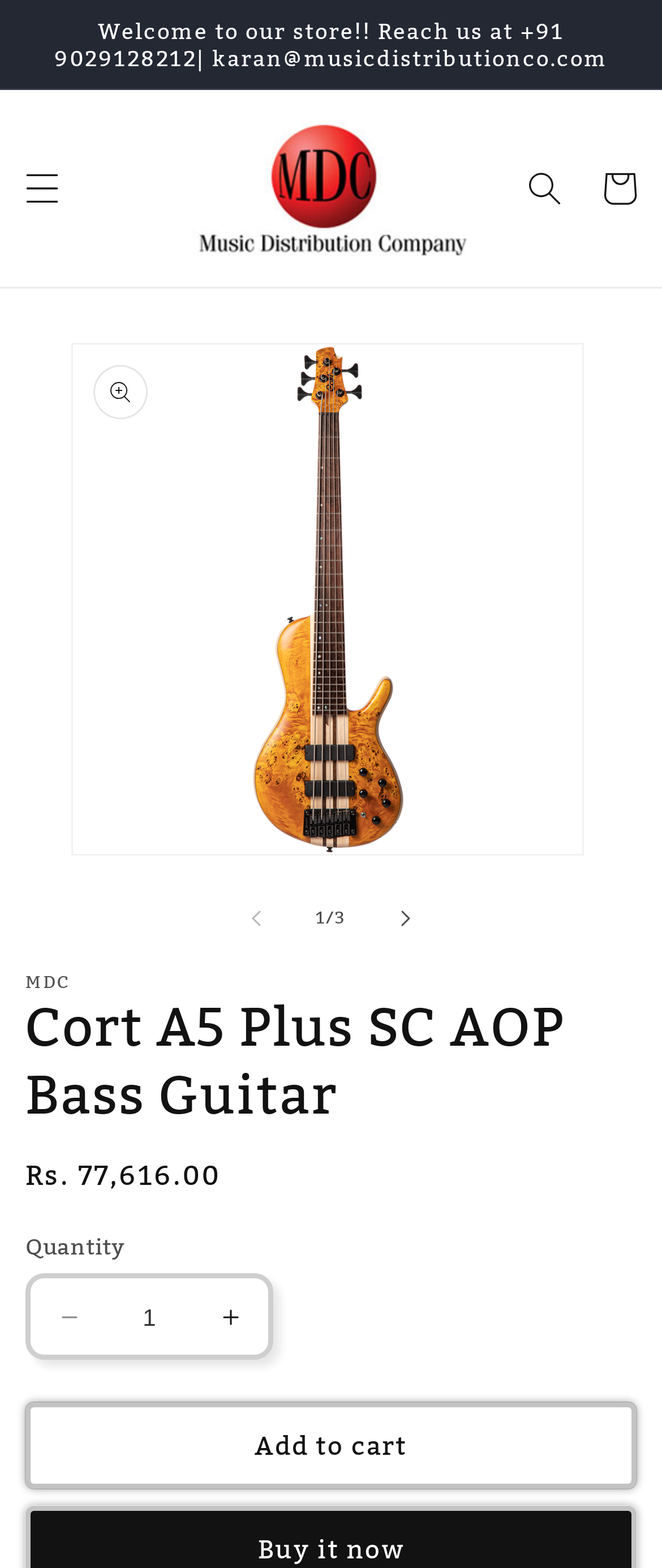Kindly provide the bounding box coordinates of the section you need to click on to fulfill the given instruction: "Add to cart".

[0.038, 0.895, 0.962, 0.95]